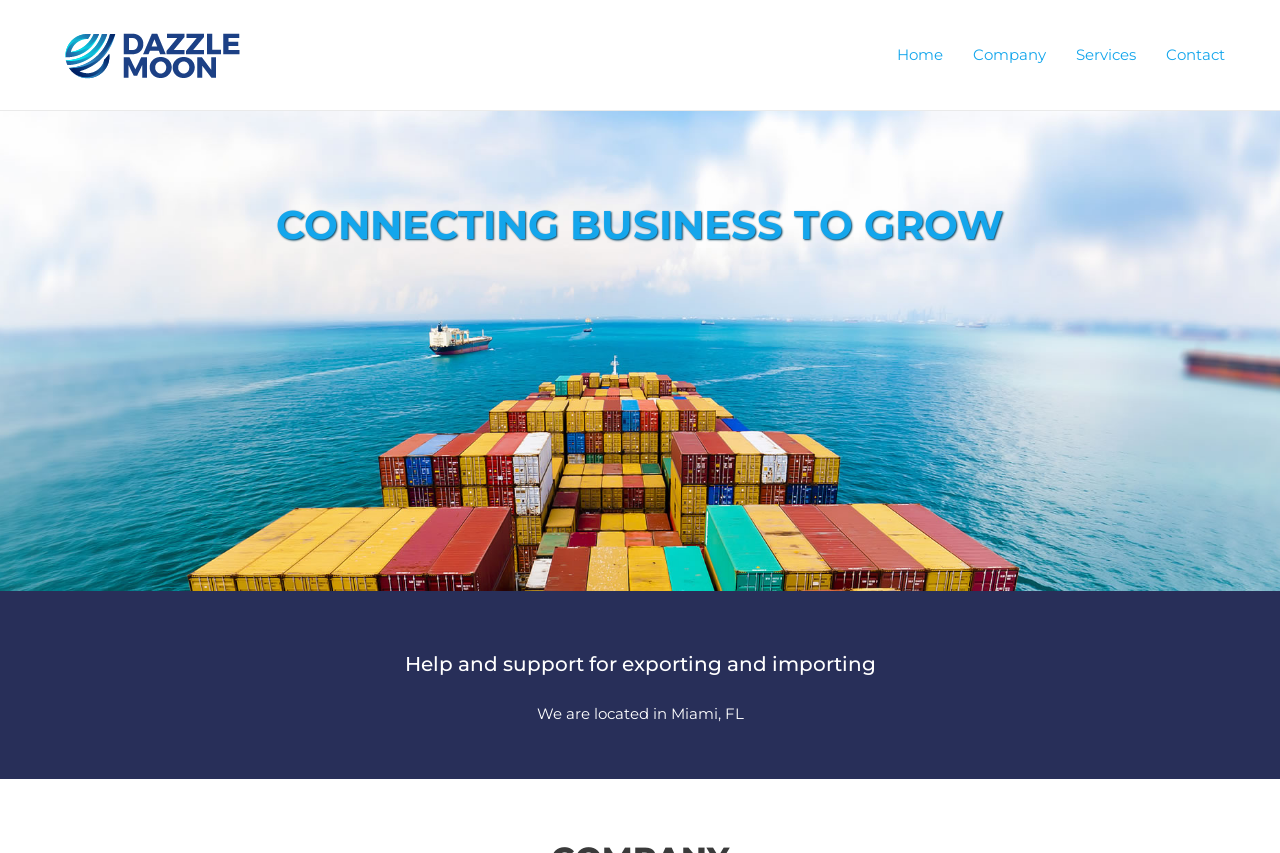Find and provide the bounding box coordinates for the UI element described with: "Company".

[0.748, 0.023, 0.829, 0.106]